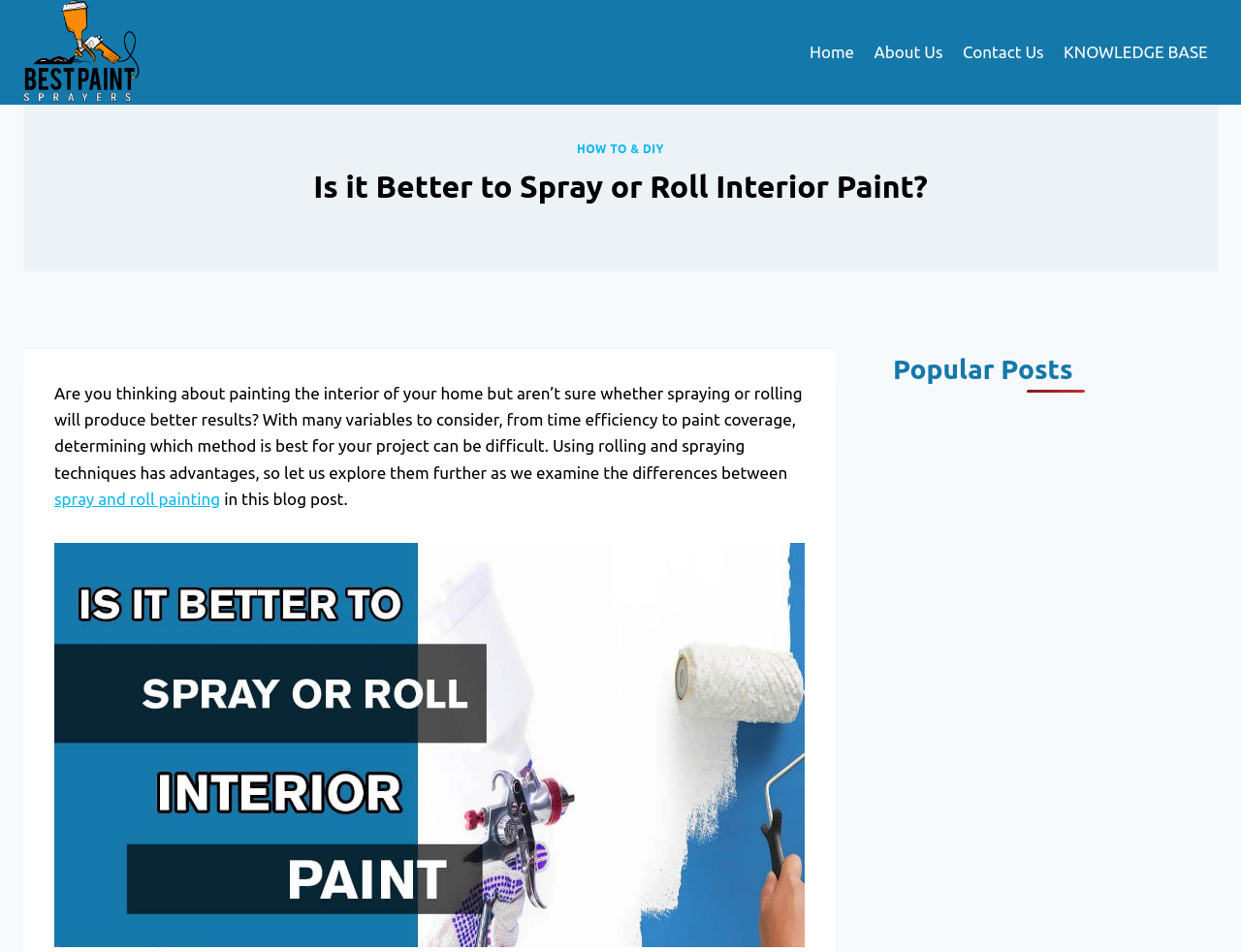Locate the bounding box coordinates of the clickable region necessary to complete the following instruction: "Read the article about 'spray and roll painting'". Provide the coordinates in the format of four float numbers between 0 and 1, i.e., [left, top, right, bottom].

[0.044, 0.514, 0.178, 0.533]